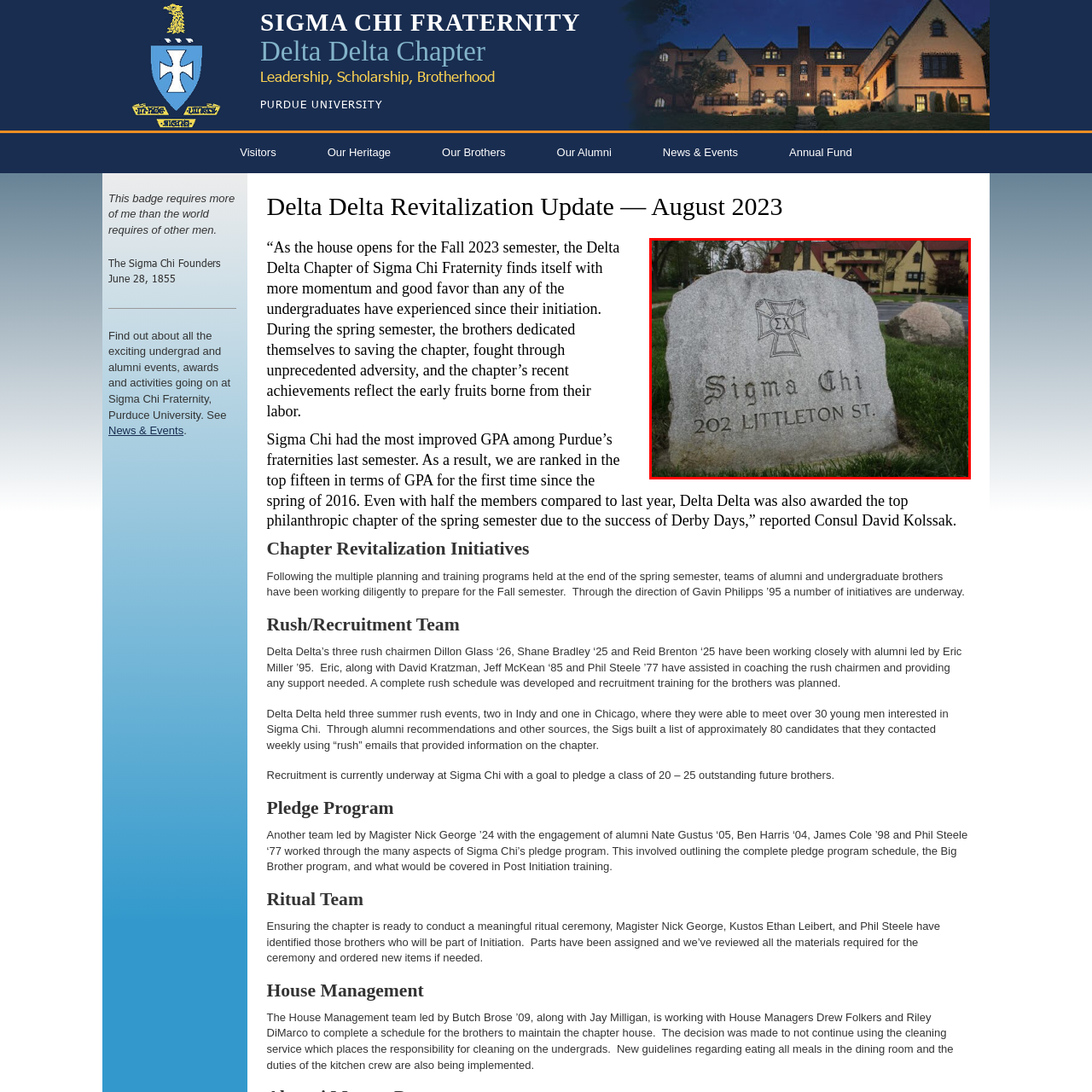What is the name of the university?
Analyze the visual elements found in the red bounding box and provide a detailed answer to the question, using the information depicted in the image.

The fraternity house in the background is part of the Delta Delta Chapter of Sigma Chi at Purdue University, indicating that the university is Purdue University.